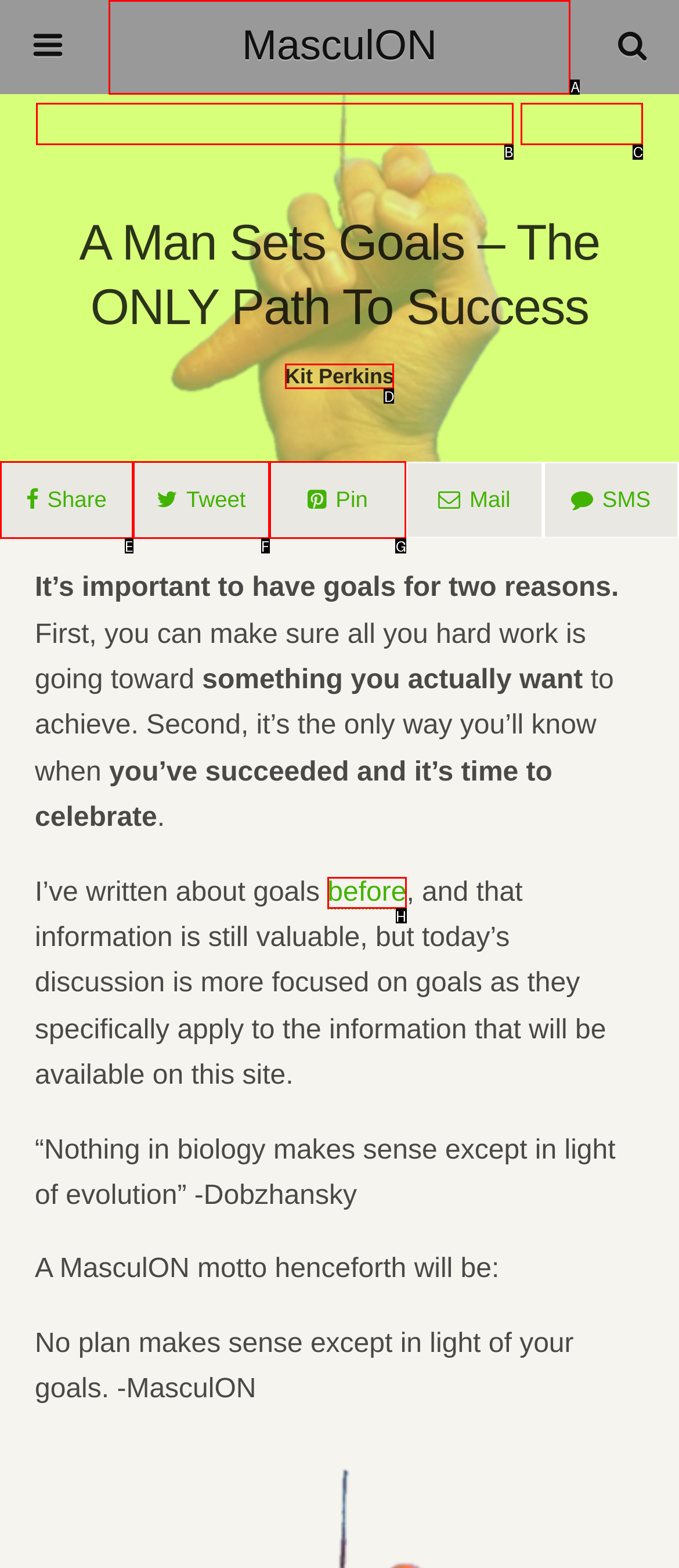Decide which letter you need to select to fulfill the task: Read the article by Kit Perkins
Answer with the letter that matches the correct option directly.

D